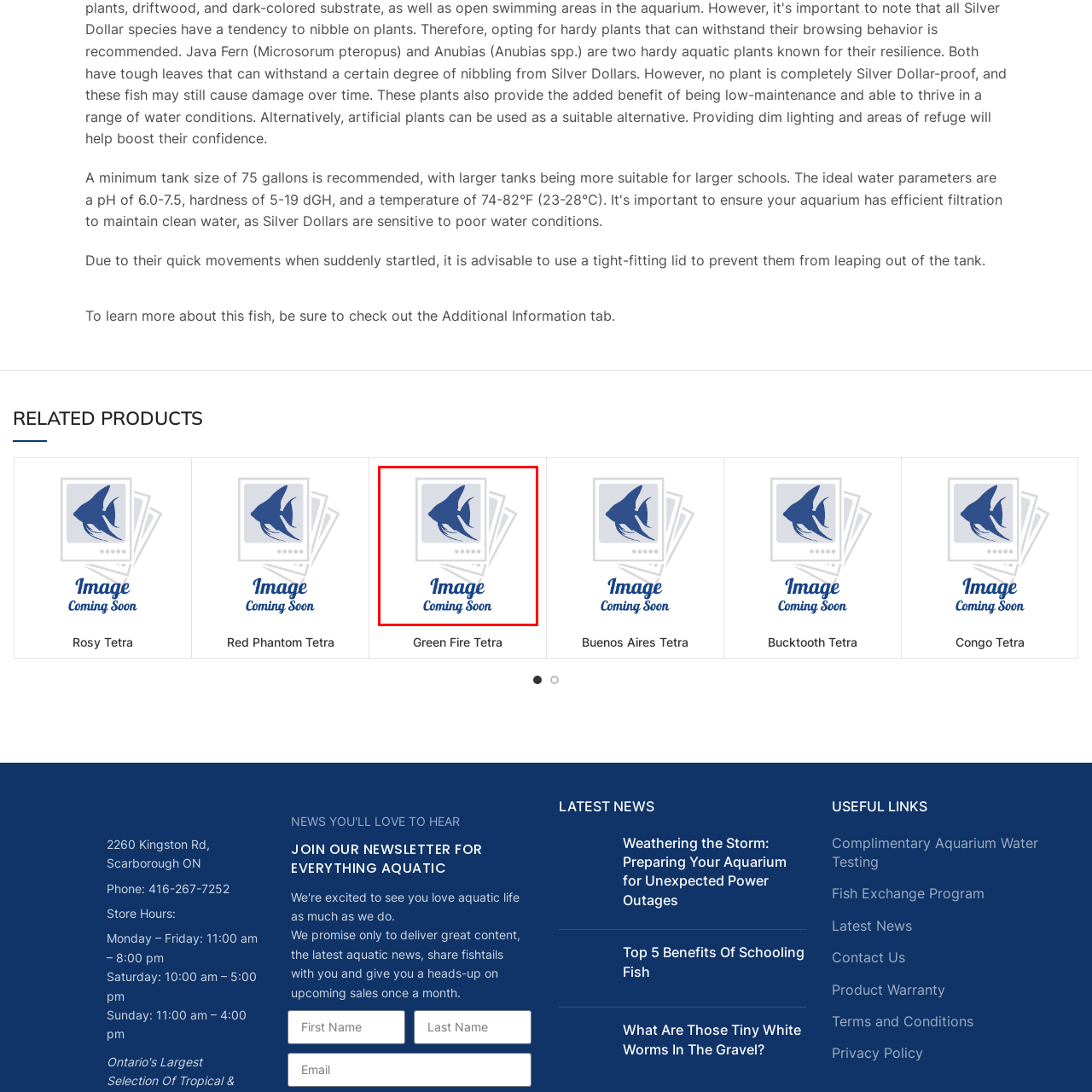Look closely at the image highlighted in red, What does the layout resemble? 
Respond with a single word or phrase.

A stack of photo frames